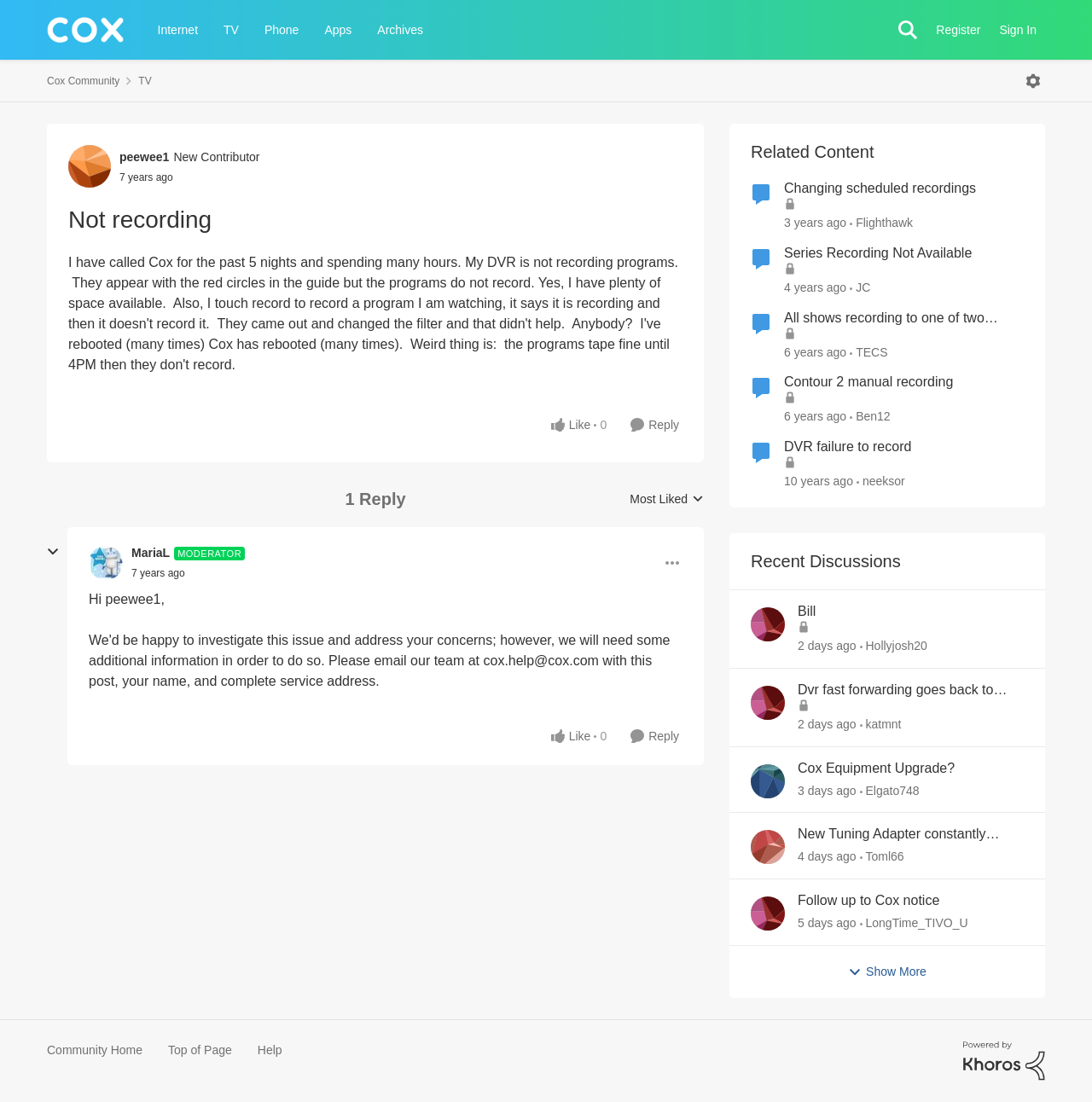Please answer the following question as detailed as possible based on the image: 
What is the name of the forum discussion?

I found the answer by looking at the heading element with the text 'Not recording' inside the article element with the role 'Forum Discussion'.